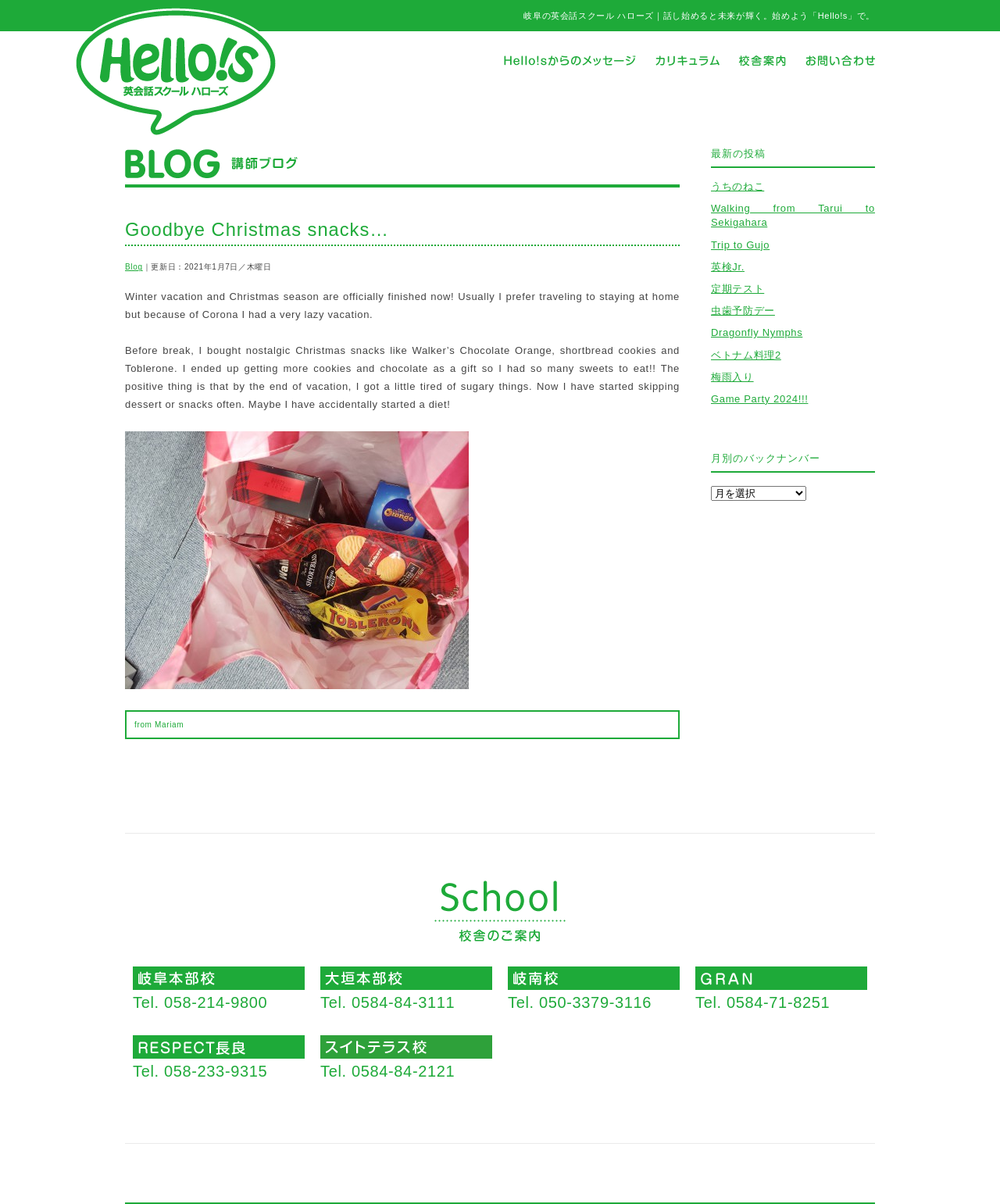What is the name of the English conversation school?
Using the image, answer in one word or phrase.

Hello!s